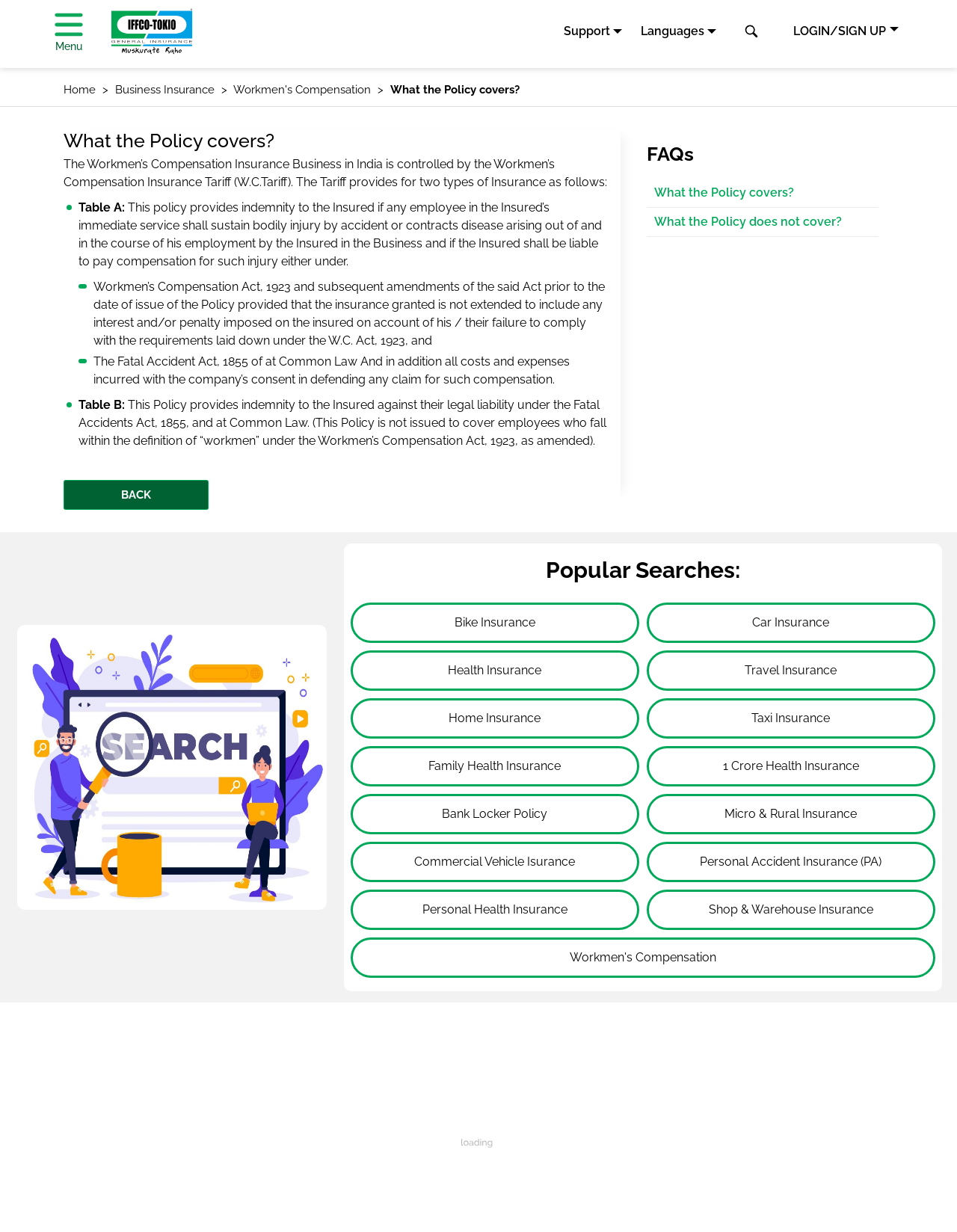Locate the bounding box coordinates of the region to be clicked to comply with the following instruction: "Check the 'ManchTalk' category". The coordinates must be four float numbers between 0 and 1, in the form [left, top, right, bottom].

None